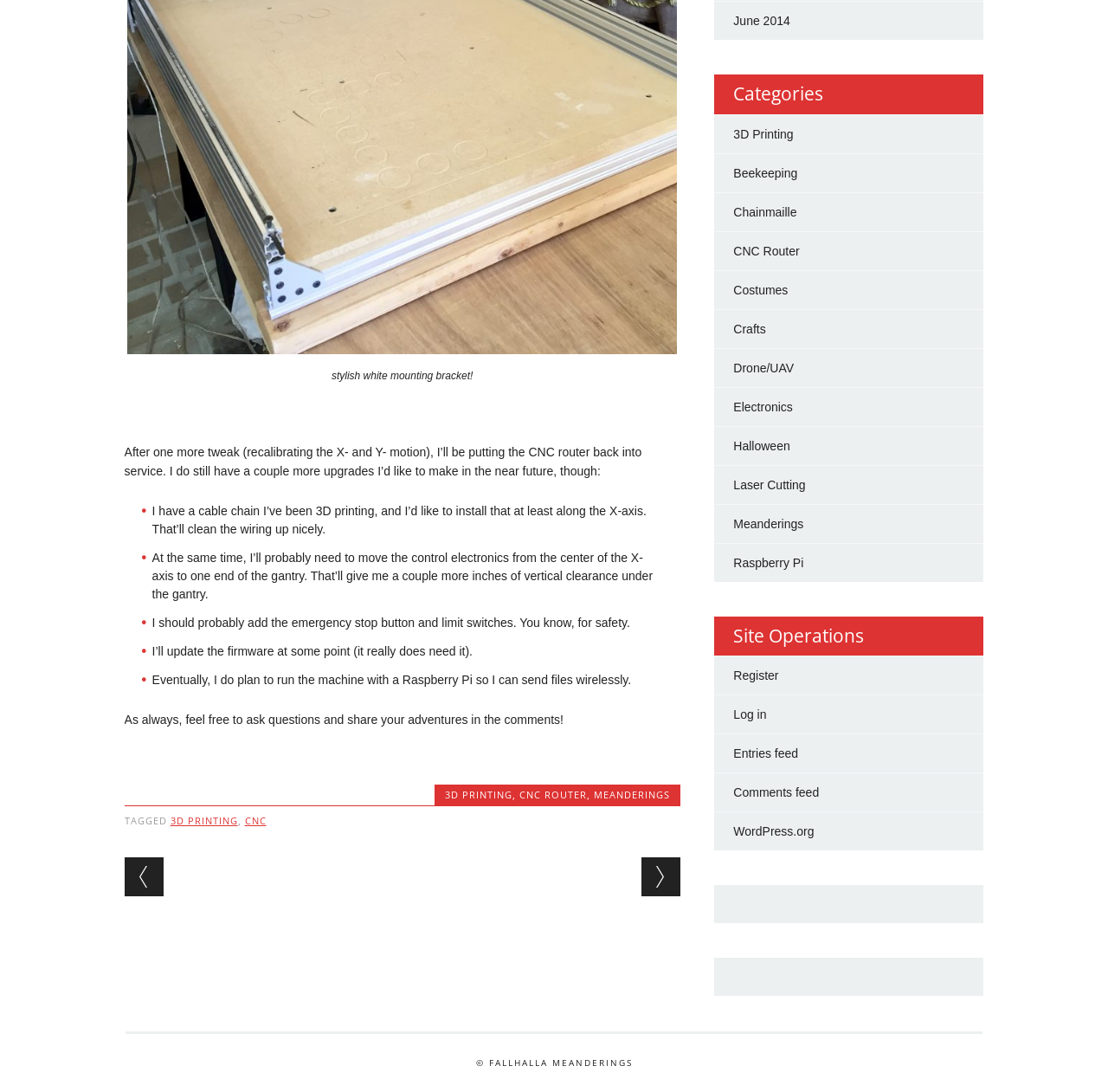Please provide a one-word or short phrase answer to the question:
What type of device does the author plan to use to send files wirelessly?

Raspberry Pi